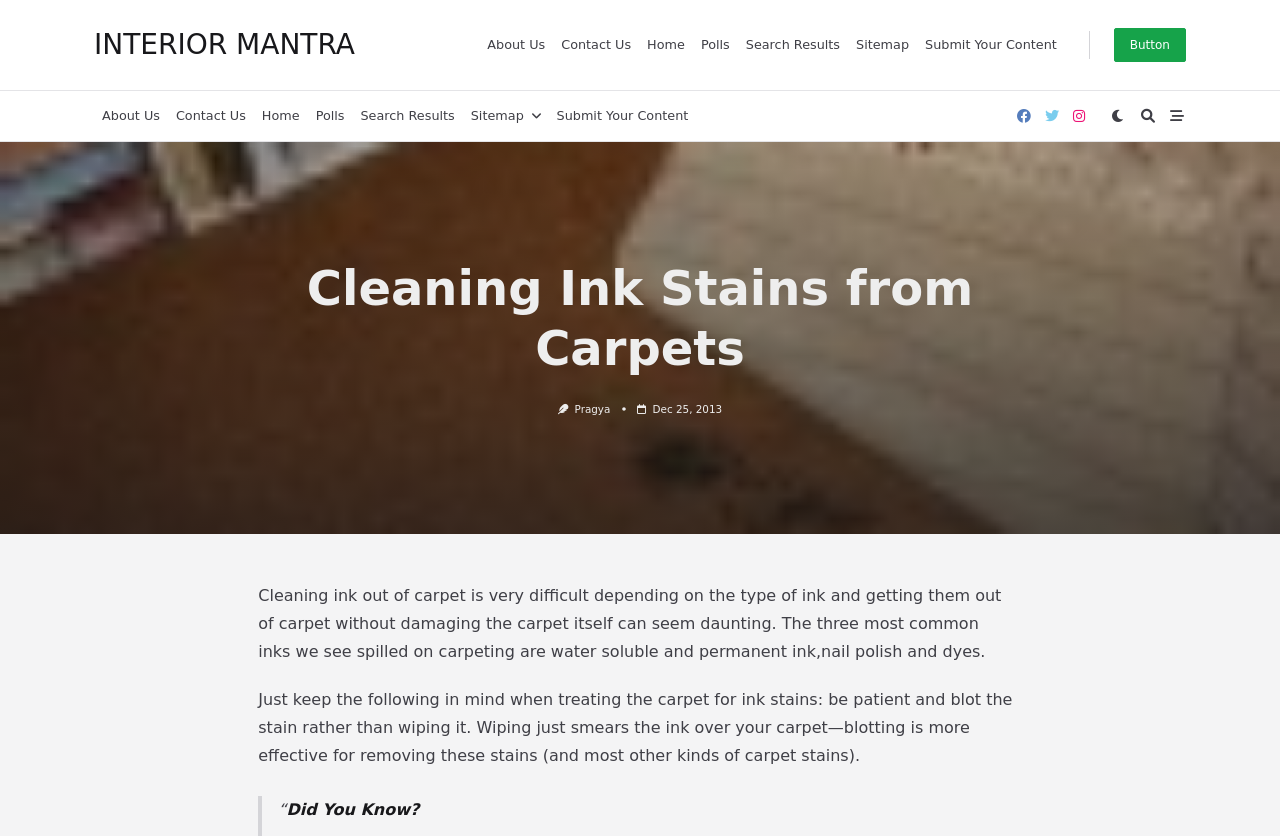Locate the bounding box coordinates of the segment that needs to be clicked to meet this instruction: "Submit your content".

[0.716, 0.027, 0.832, 0.081]